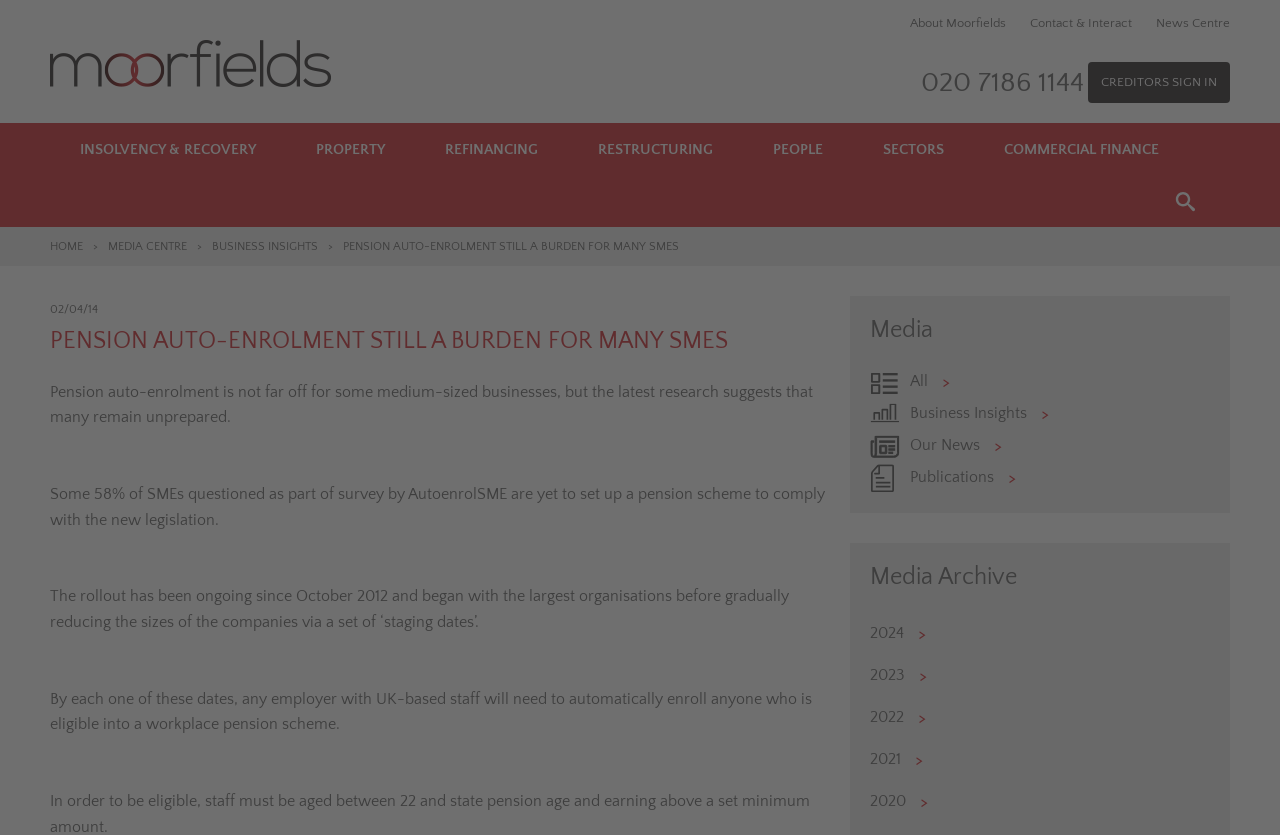Using the elements shown in the image, answer the question comprehensively: What is the phone number on the webpage?

I found the phone number by looking at the static text elements on the webpage. The phone number is displayed as '020 7186 1144' on the top right corner of the webpage.